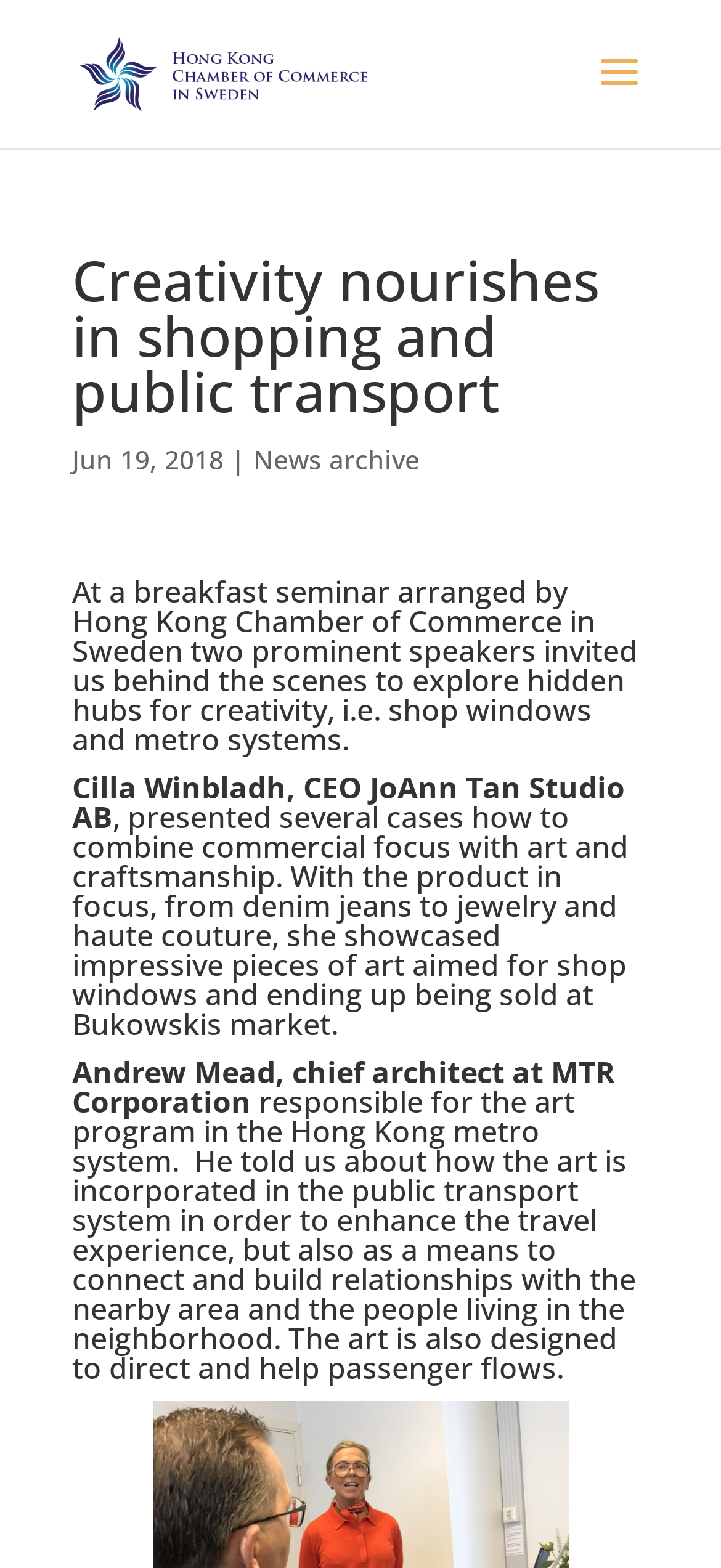Please find and generate the text of the main header of the webpage.

Creativity nourishes in shopping and public transport